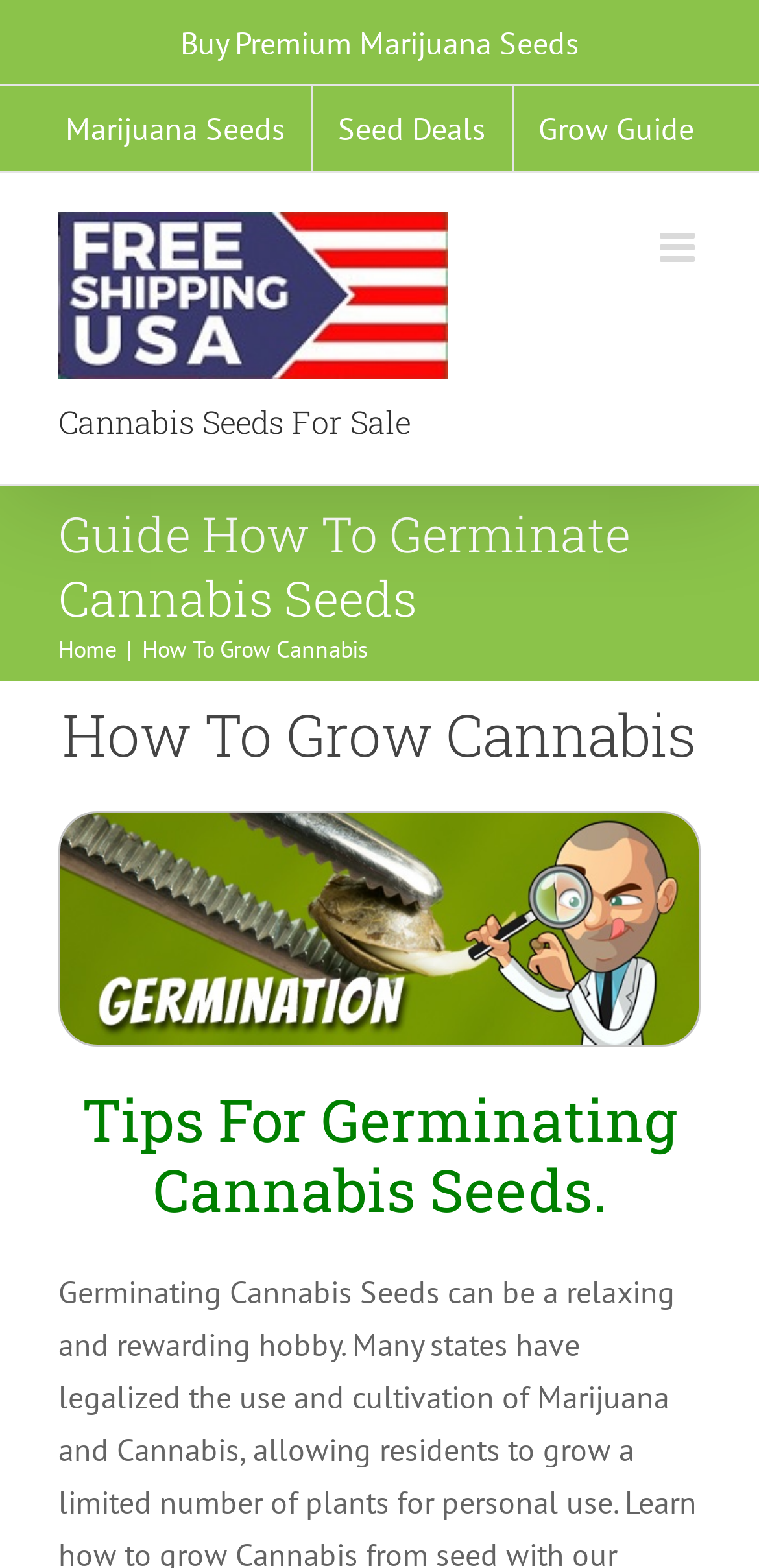Review the image closely and give a comprehensive answer to the question: How many images are there on the page?

I counted the number of image elements on the page, which are the 'Marijuana Seeds USA Logo' image and the 'How To Germinate Cannabis Seeds' image, so there are 2 images on the page.